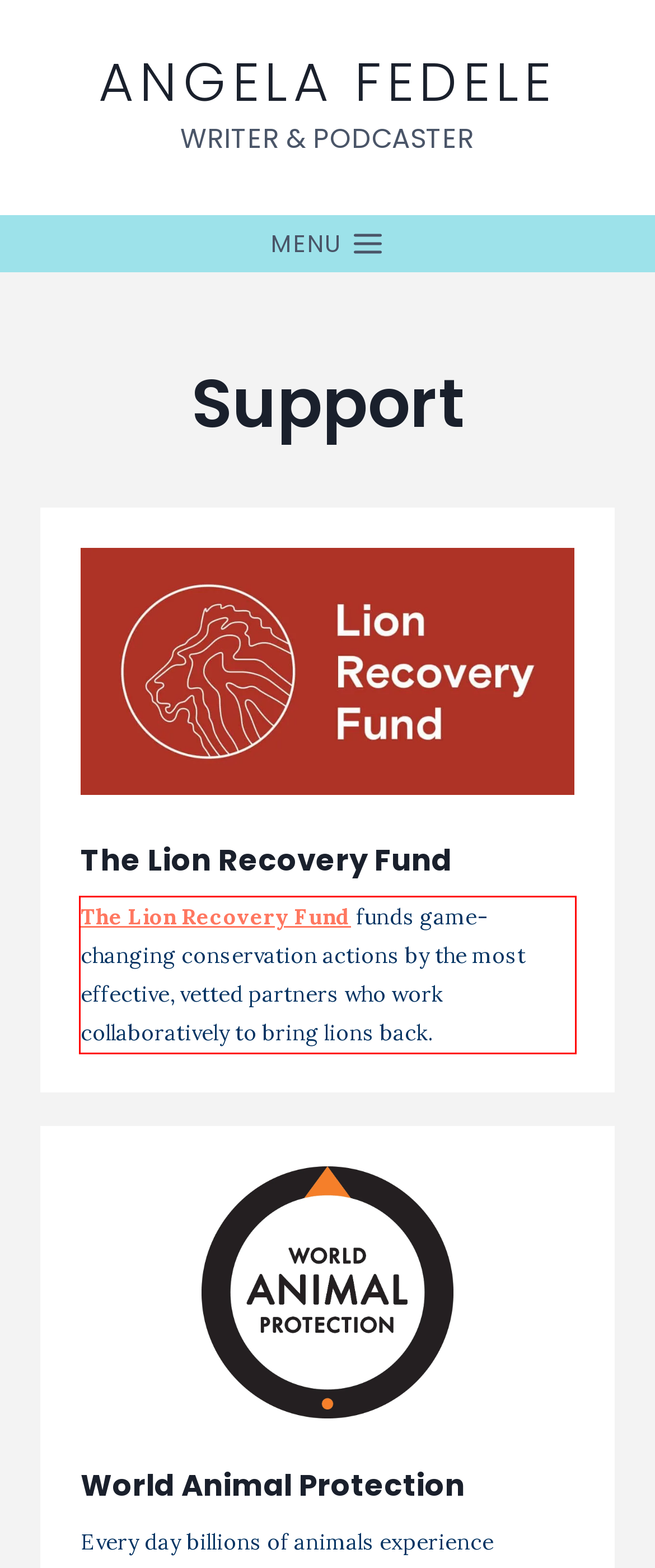Examine the webpage screenshot and use OCR to obtain the text inside the red bounding box.

The Lion Recovery Fund funds game-changing conservation actions by the most effective, vetted partners who work collaboratively to bring lions back.